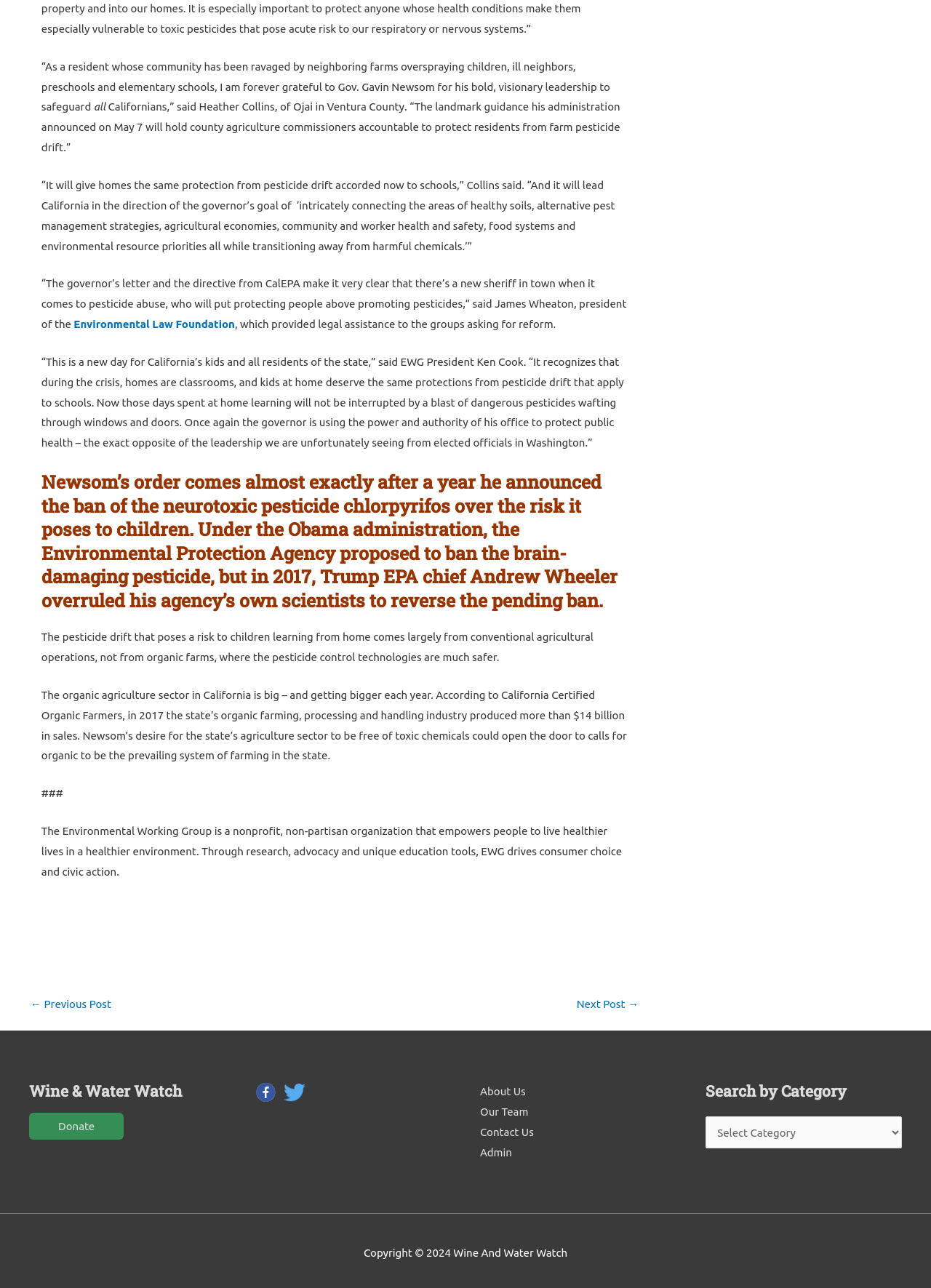Predict the bounding box of the UI element based on the description: "← Previous Post". The coordinates should be four float numbers between 0 and 1, formatted as [left, top, right, bottom].

[0.033, 0.771, 0.12, 0.791]